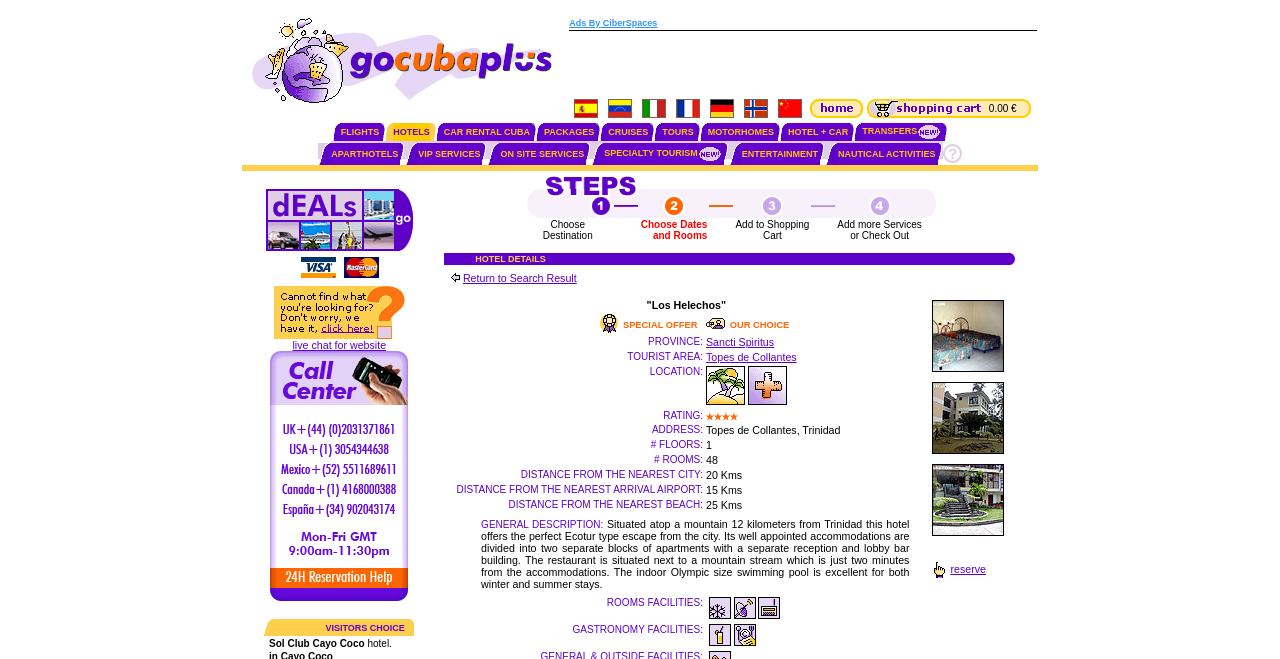What is the location of the hotel?
Identify the answer in the screenshot and reply with a single word or phrase.

Topes de Collantes, Sancti Spiritus